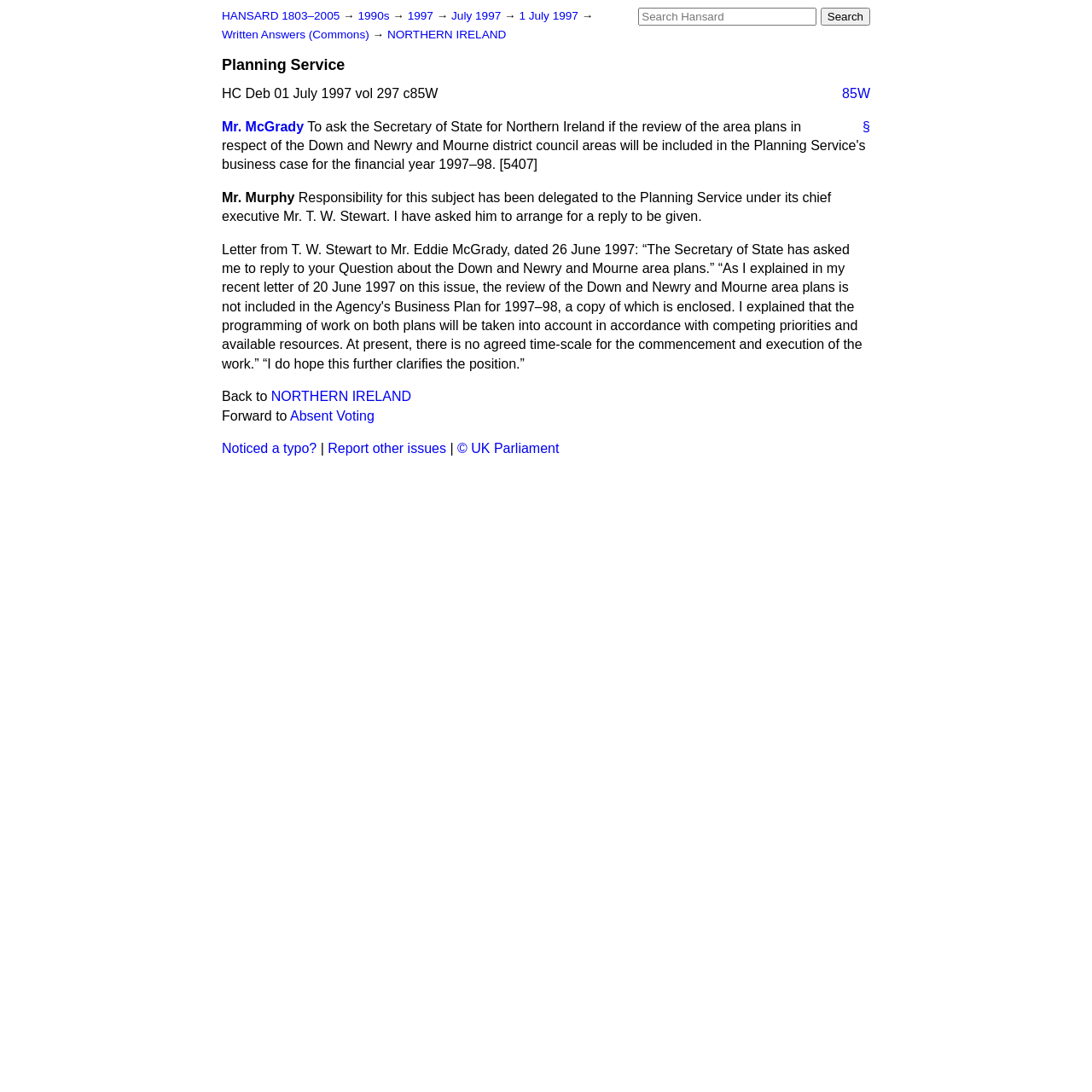Provide the bounding box coordinates of the HTML element this sentence describes: "NORTHERN IRELAND". The bounding box coordinates consist of four float numbers between 0 and 1, i.e., [left, top, right, bottom].

[0.248, 0.356, 0.377, 0.37]